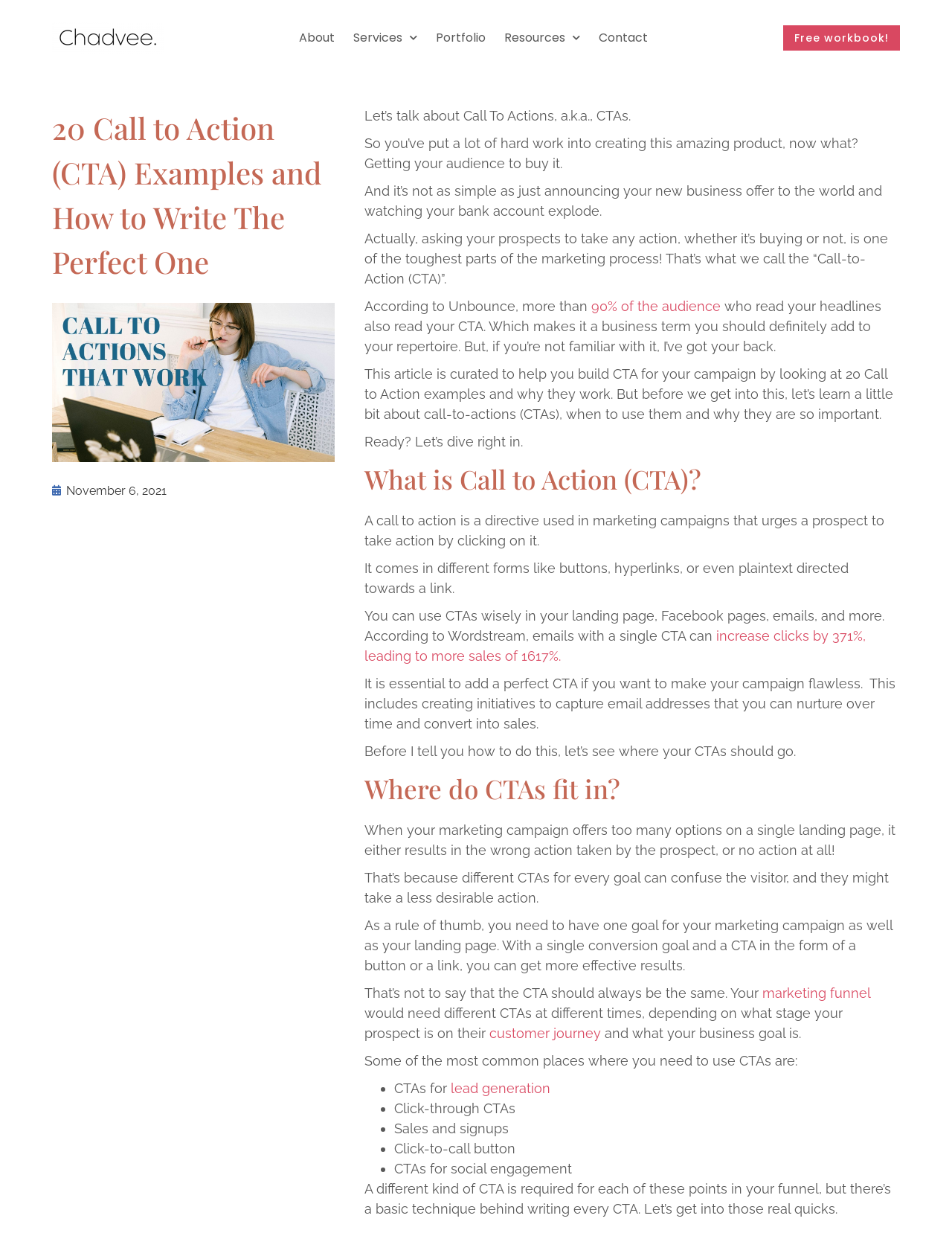Give a concise answer using only one word or phrase for this question:
What is the benefit of having a single CTA?

increased clicks and sales